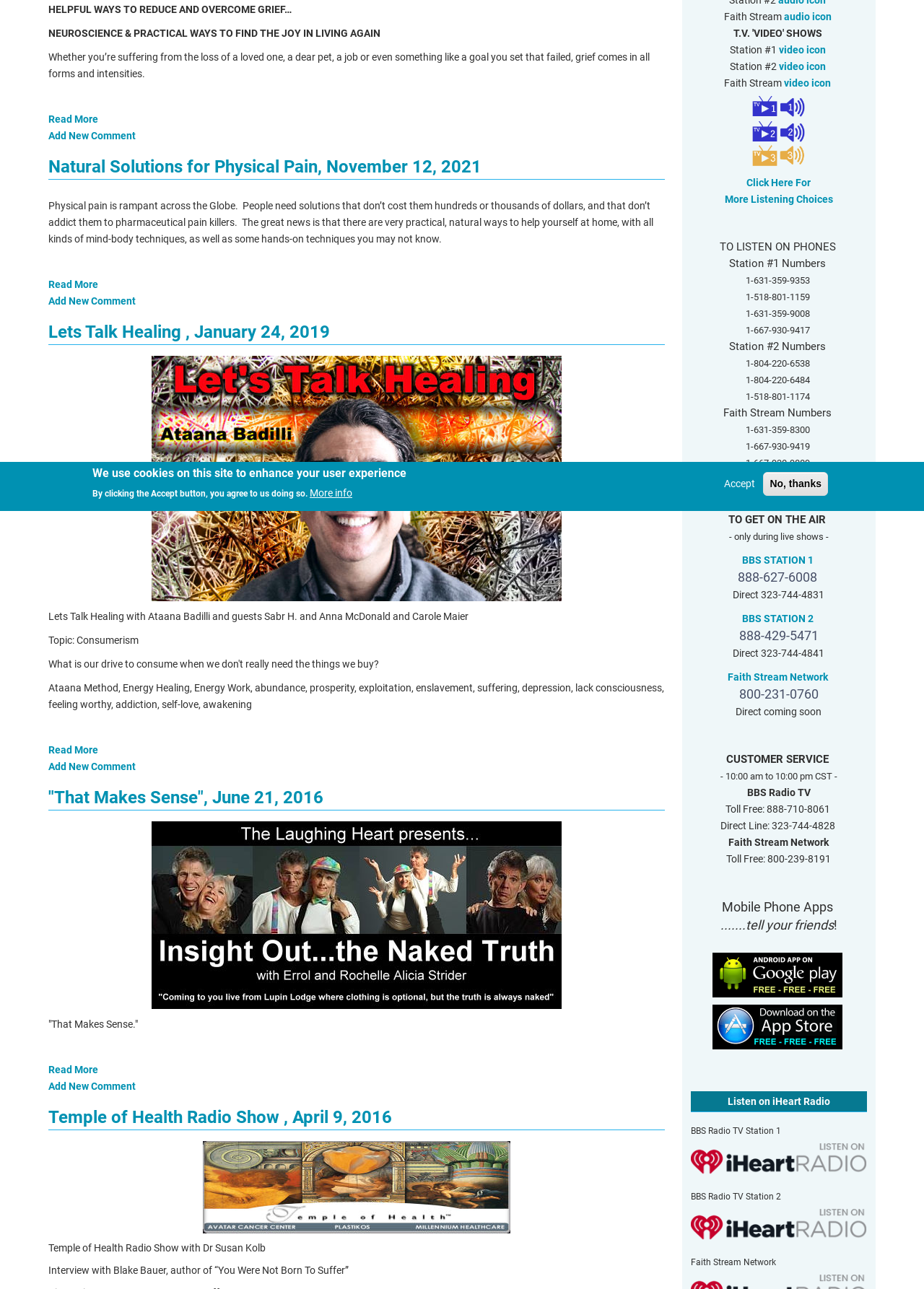From the element description More info, predict the bounding box coordinates of the UI element. The coordinates must be specified in the format (top-left x, top-left y, bottom-right x, bottom-right y) and should be within the 0 to 1 range.

[0.335, 0.376, 0.381, 0.389]